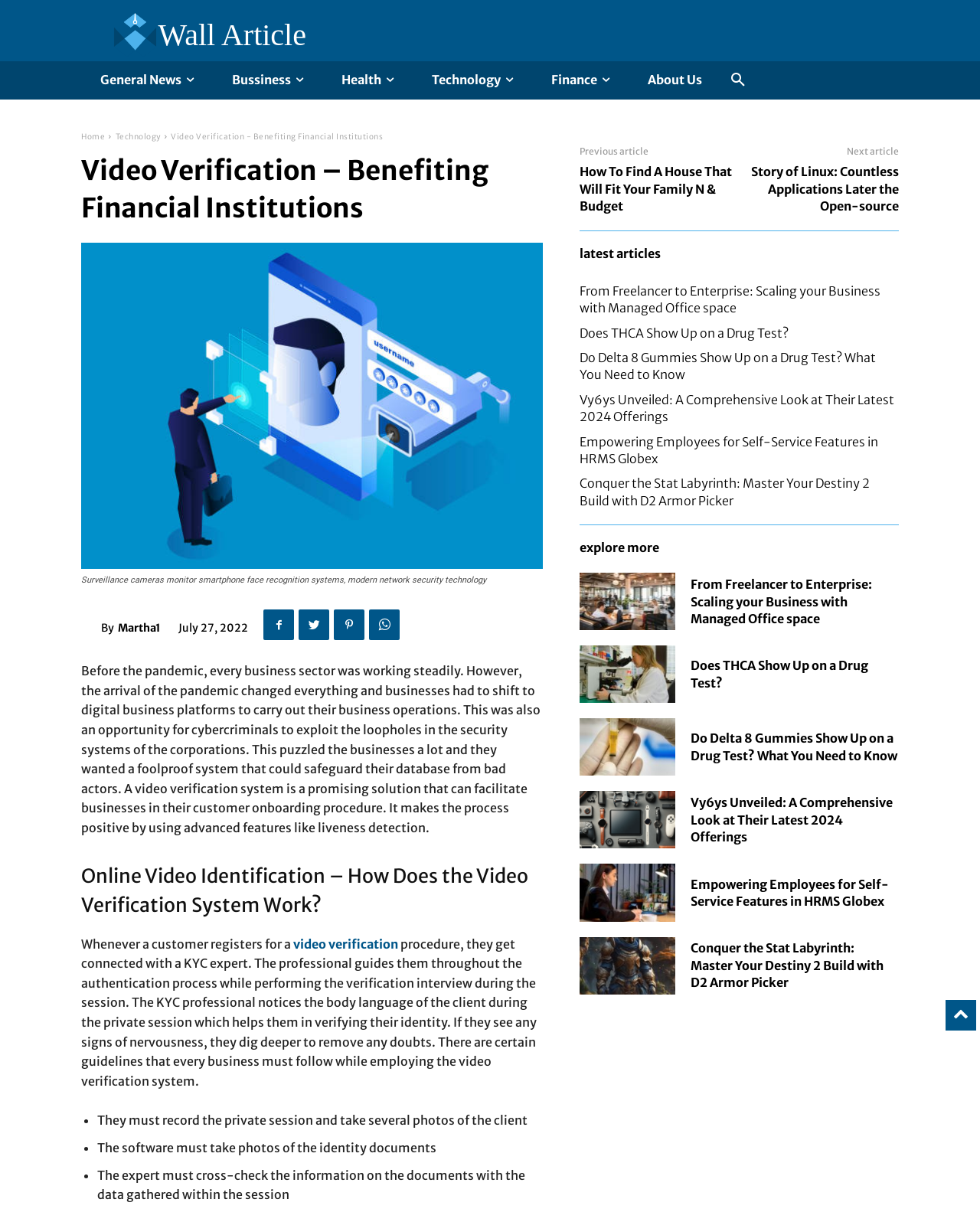Create a detailed summary of the webpage's content and design.

This webpage is about video verification and its benefits for financial institutions. At the top, there is a logo and a navigation menu with links to different categories such as General News, Business, Health, Technology, Finance, and About Us. Below the navigation menu, there is a search button.

The main content of the webpage is an article titled "Video Verification - Benefiting Financial Institutions". The article has a figure with an image of a surveillance camera and a caption describing modern network security technology. The article discusses how the pandemic has changed the way businesses operate and how video verification can help with customer onboarding.

Below the article, there are links to related articles, including "How To Find A House That Will Fit Your Family N & Budget" and "Story of Linux: Countless Applications Later the Open-source". There is also a section titled "Latest Articles" with links to several articles, including "From Freelancer to Enterprise: Scaling your Business with Managed Office space", "Does THCA Show Up on a Drug Test?", and "Do Delta 8 Gummies Show Up on a Drug Test? What You Need to Know".

Further down, there is a section titled "Explore More" with links to more articles, including "From Freelancer to Enterprise: Scaling your Business with Managed Office space", "Does THCA Show Up on a Drug Test?", and "Do Delta 8 Gummies Show Up on a Drug Test? What You Need to Know".